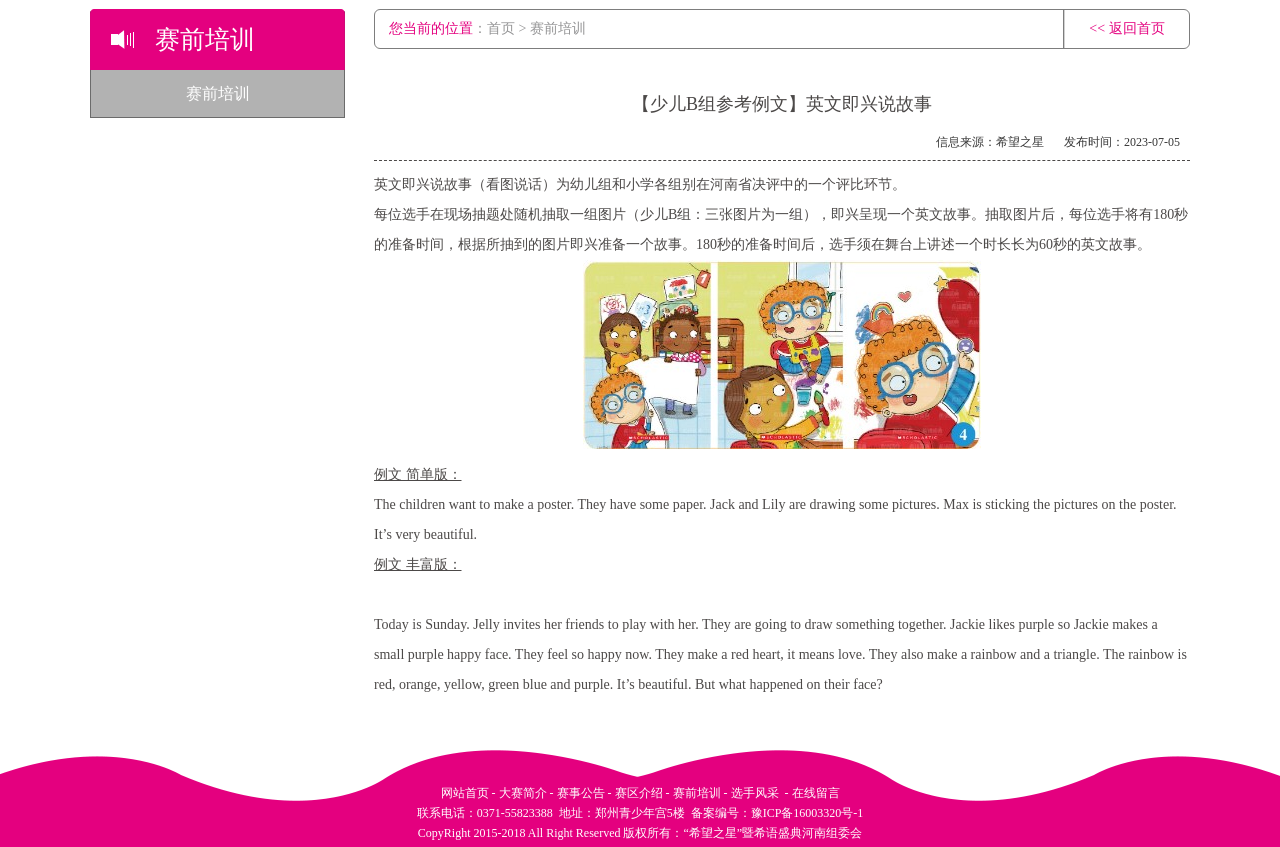Given the element description "首页", identify the bounding box of the corresponding UI element.

[0.38, 0.025, 0.402, 0.043]